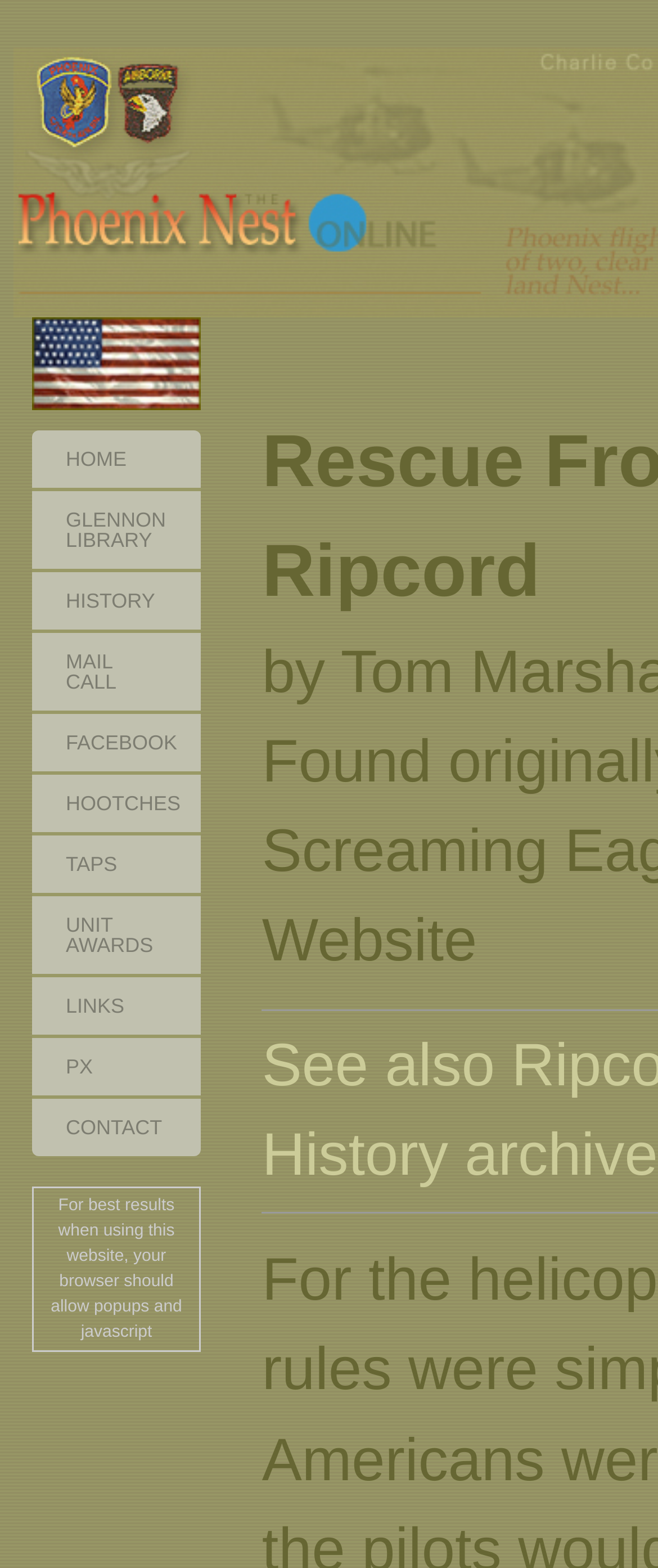What is the main topic of this website?
Kindly offer a detailed explanation using the data available in the image.

Based on the webpage's content, including the links and images, it appears to be a website dedicated to the Vietnam War, specifically the 101st Airborne Division, 158th Assault Helicopter Company, and the experiences of its veterans.